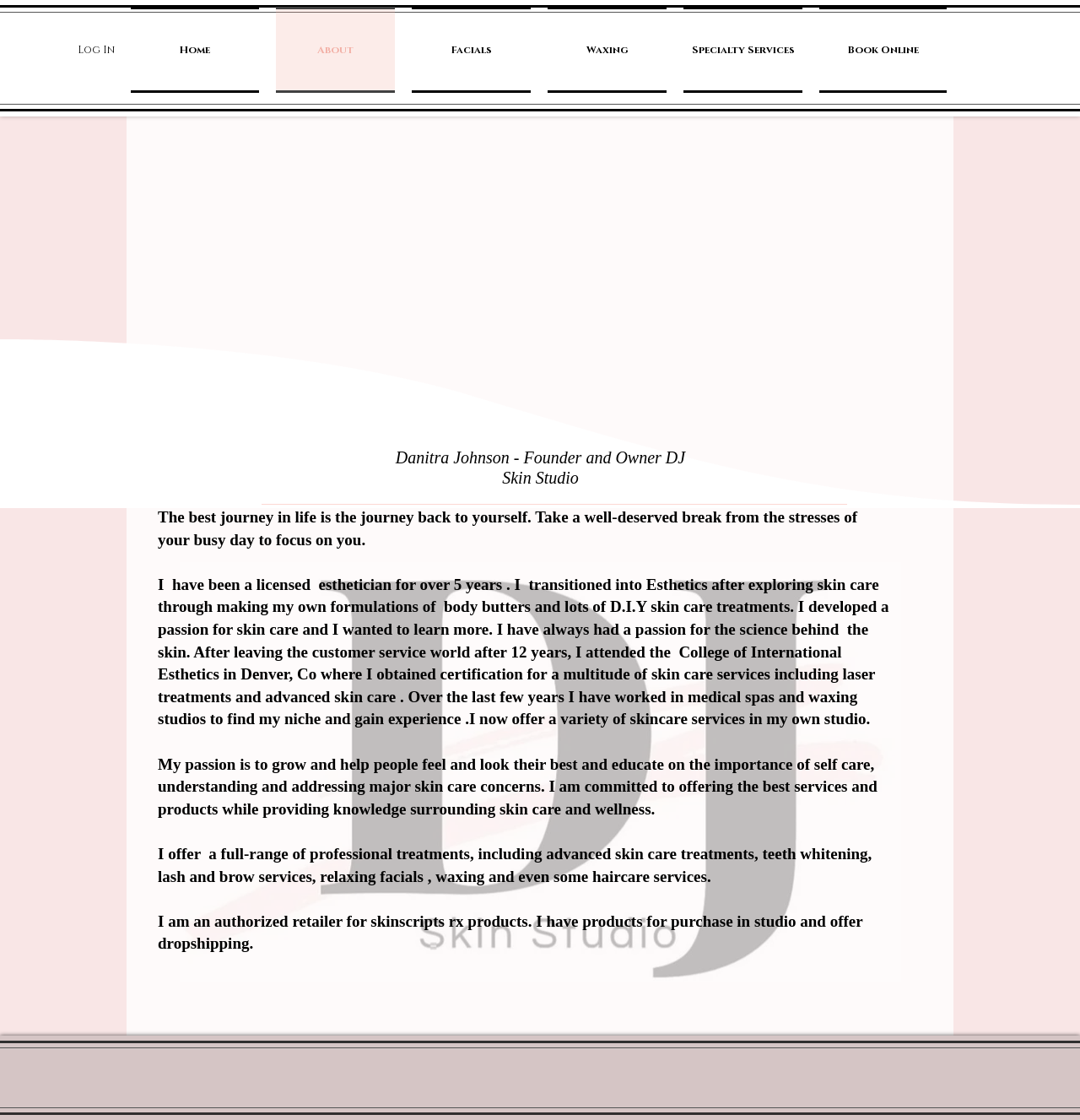What is the profession of the person who wrote the text on the webpage?
Analyze the image and provide a thorough answer to the question.

I found this information by reading the text on the webpage, specifically the section that says 'I have been a licensed esthetician for over 5 years'.